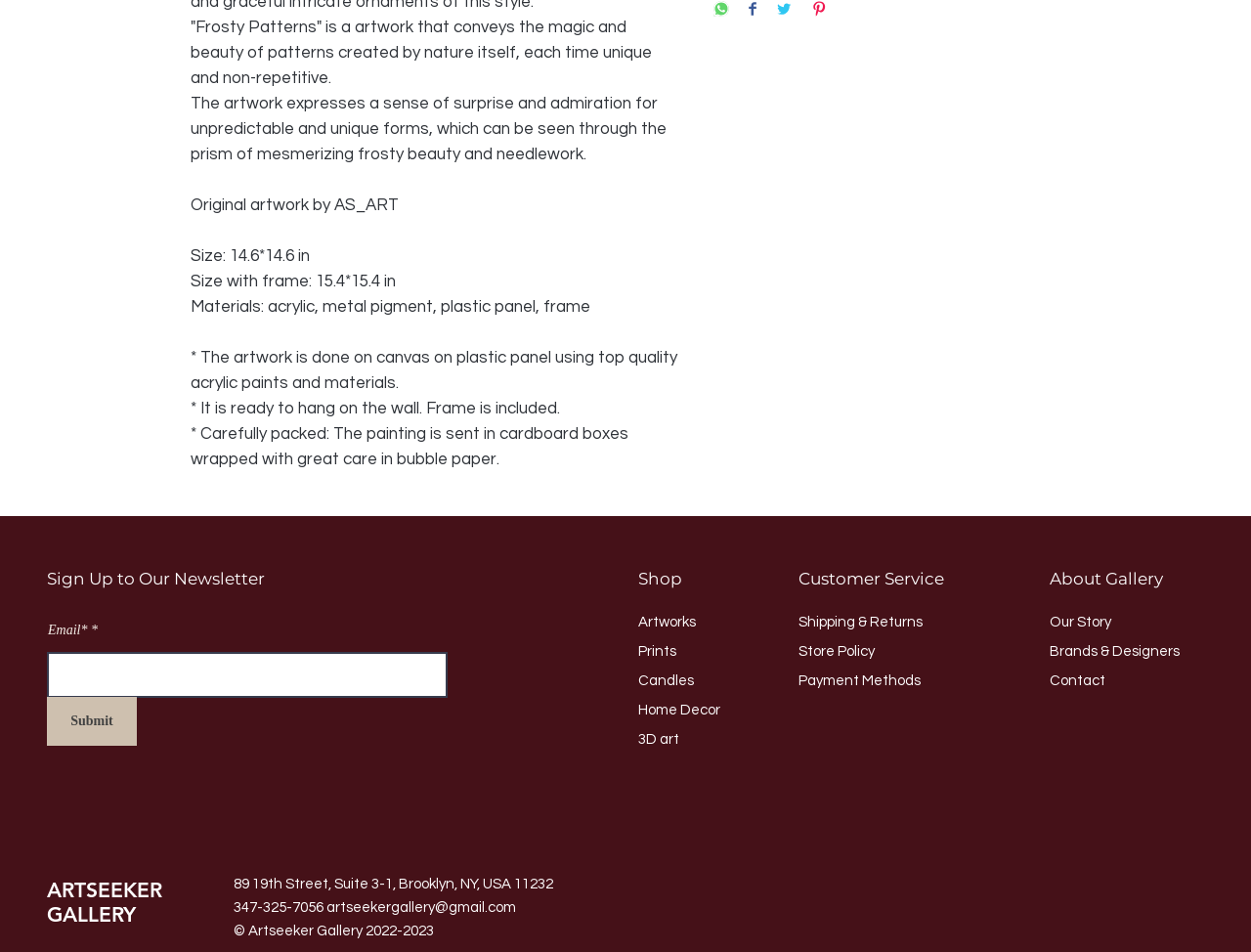Look at the image and answer the question in detail:
What is the material used to create the artwork?

The materials used to create the artwork are mentioned in the StaticText element, which says 'Materials: acrylic, metal pigment, plastic panel, frame'. This information is provided to give an idea of the materials used to create the artwork.